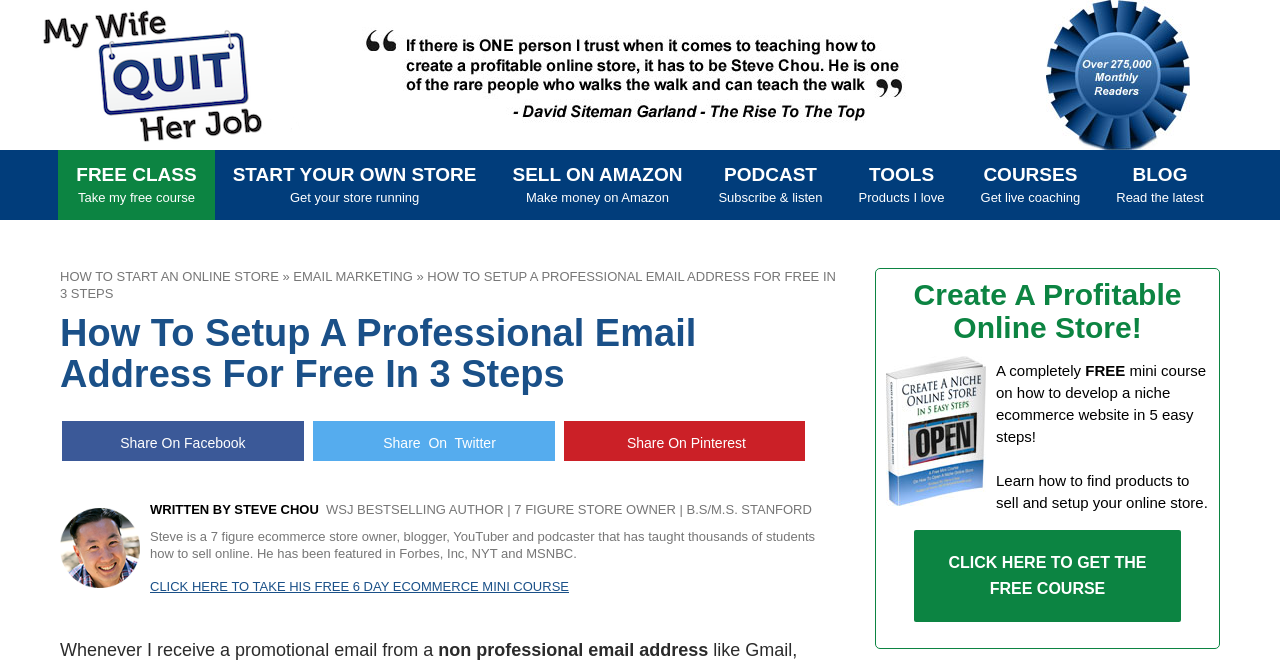Write an elaborate caption that captures the essence of the webpage.

This webpage is about setting up a professional email address for free in 3 easy steps. At the top, there is a header section with a logo and a navigation menu with links to various sections of the website, including "How to Start an Online Store", "Email Marketing", and others. Below the header, there is a prominent heading that reads "How to Setup a Professional Email Address for Free in 3 Steps".

On the left side of the page, there is a section with a list of links to various resources, including a free class, starting an online store, selling on Amazon, and others. Below this section, there is a brief introduction to the author, Steve Chou, who is a 7-figure ecommerce store owner and bestselling author.

The main content of the page starts with a paragraph of text that discusses the importance of having a professional email address. This is followed by a series of steps or instructions on how to set up a professional email address for free. The page also includes several images, including an ebook cover and a few icons.

On the right side of the page, there is a section that promotes a free mini course on how to develop a niche ecommerce website in 5 easy steps. This section includes a heading, a brief description of the course, and a call-to-action button to get the free course.

Throughout the page, there are several links to other resources, including social media sharing links and a link to take a free 6-day ecommerce mini course. Overall, the page is well-organized and easy to navigate, with a clear focus on providing valuable information and resources to the reader.